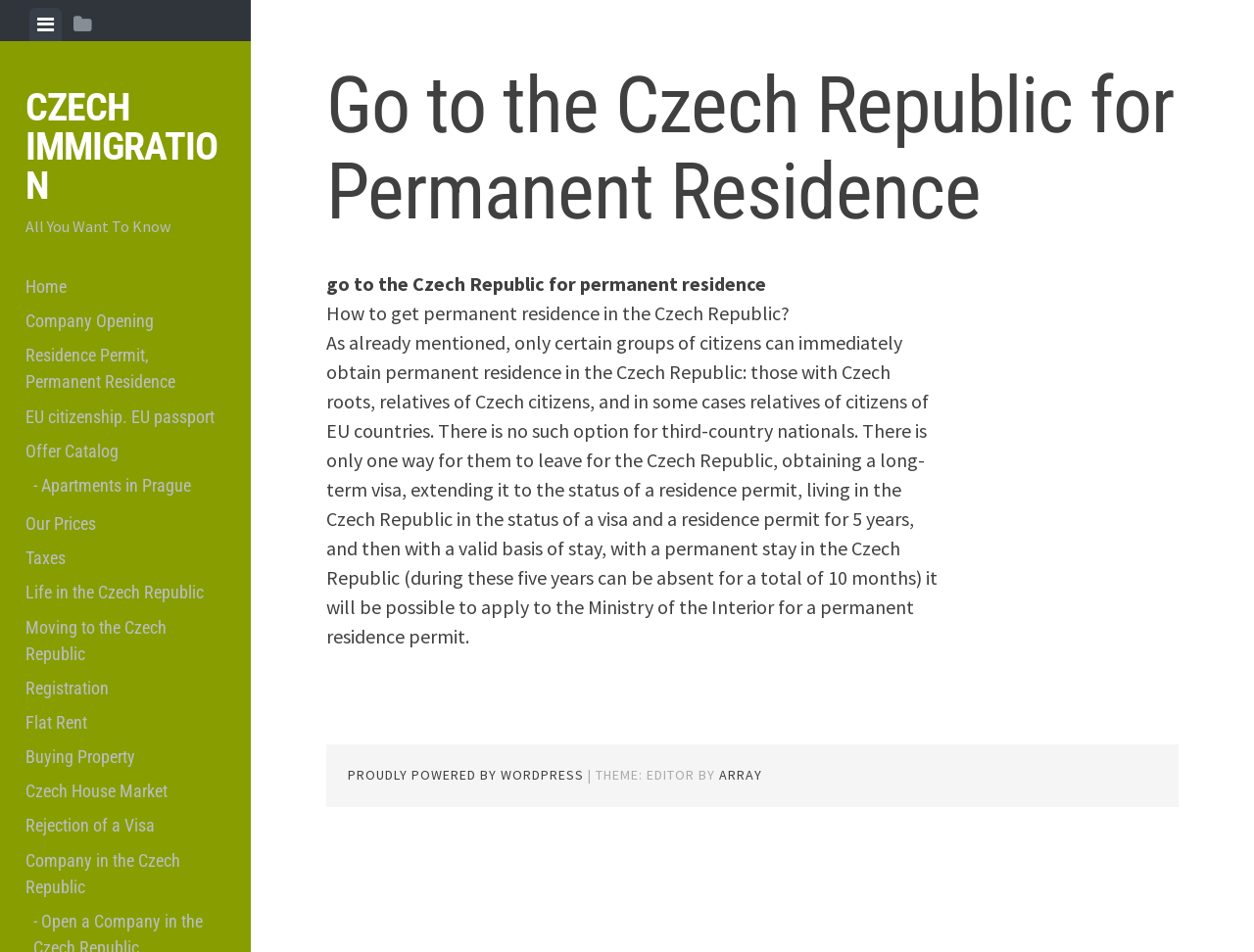Extract the bounding box for the UI element that matches this description: "Our Prices".

[0.02, 0.532, 0.18, 0.568]